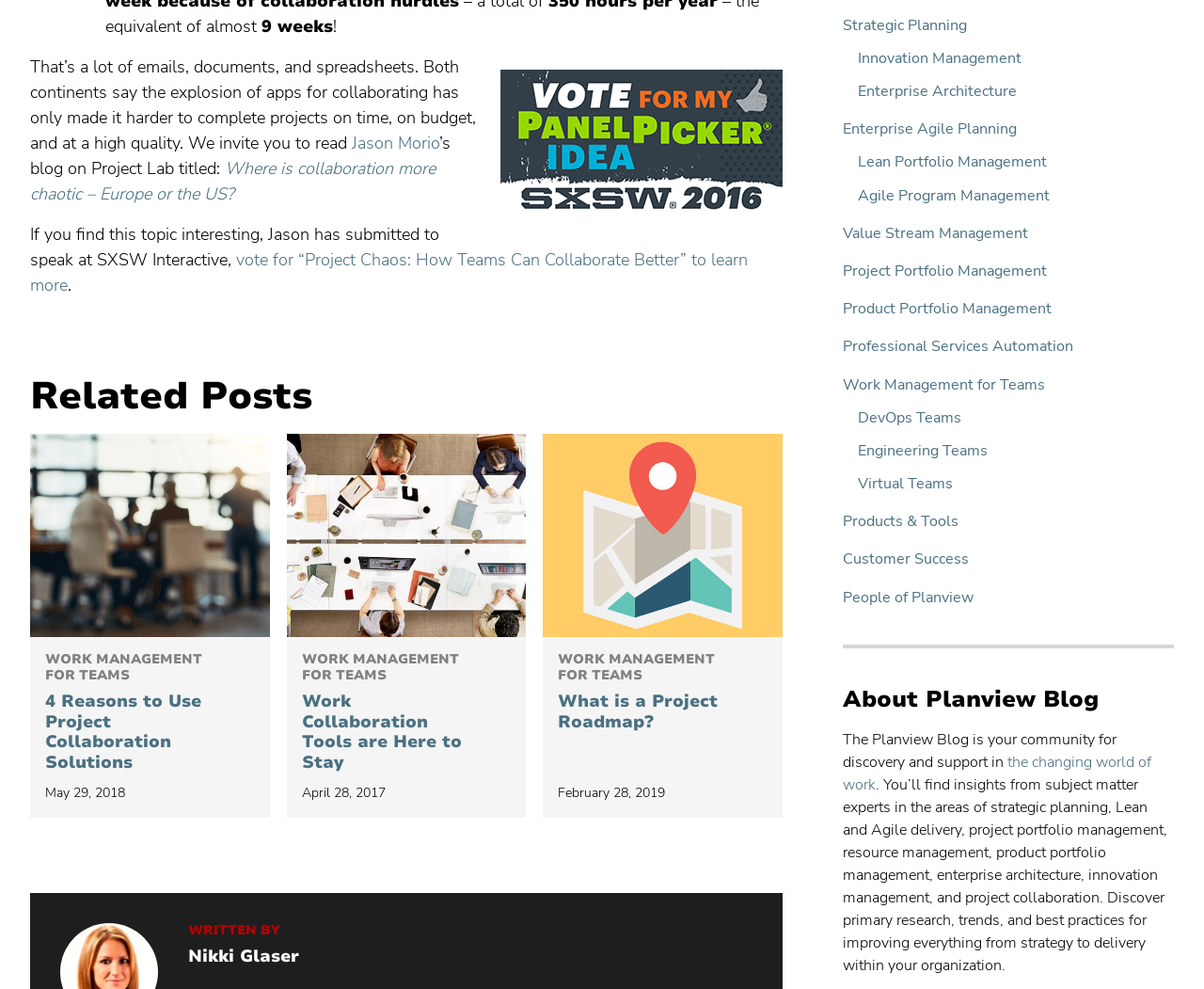Locate and provide the bounding box coordinates for the HTML element that matches this description: "DevOps Teams".

[0.712, 0.414, 0.975, 0.432]